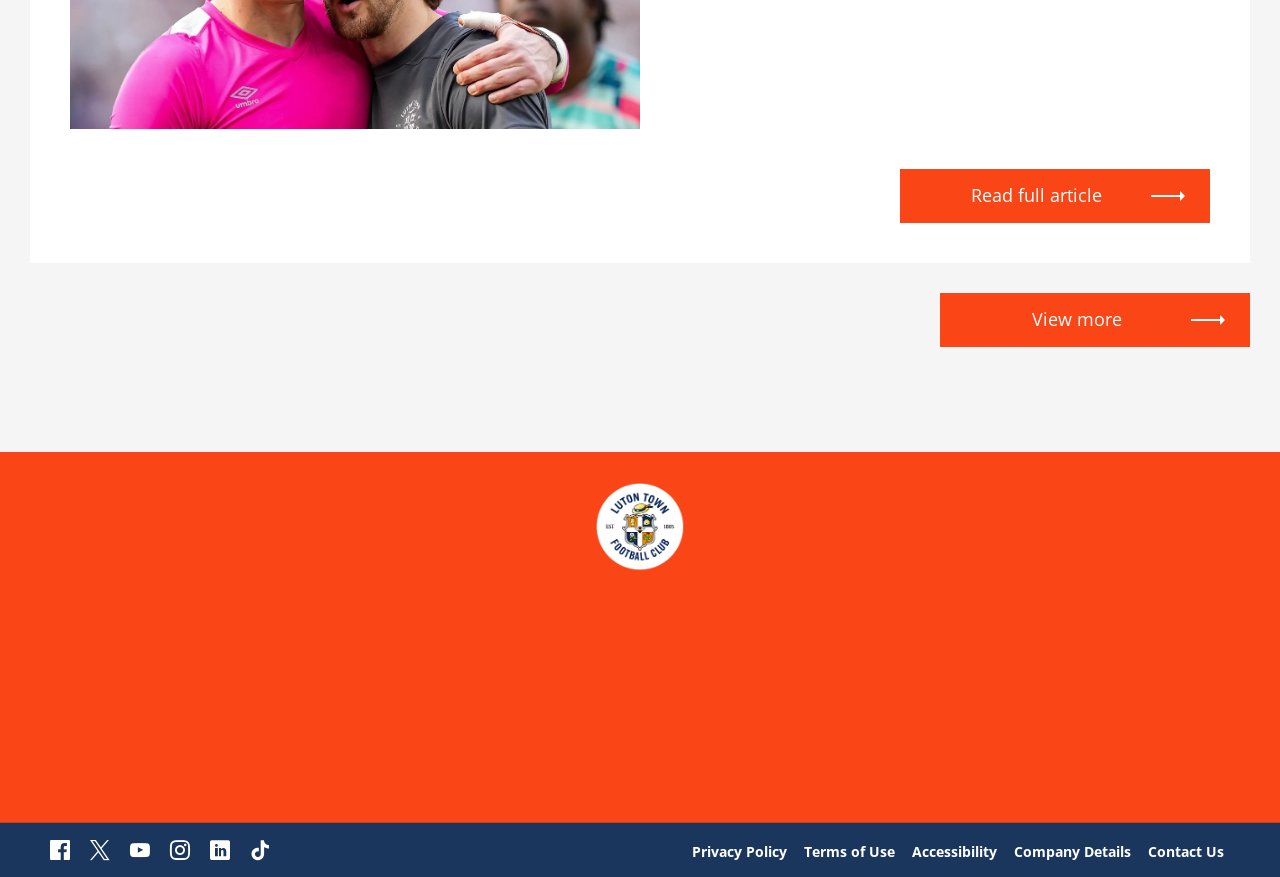What is the purpose of the 'View more' link?
Using the image as a reference, give a one-word or short phrase answer.

To view more content